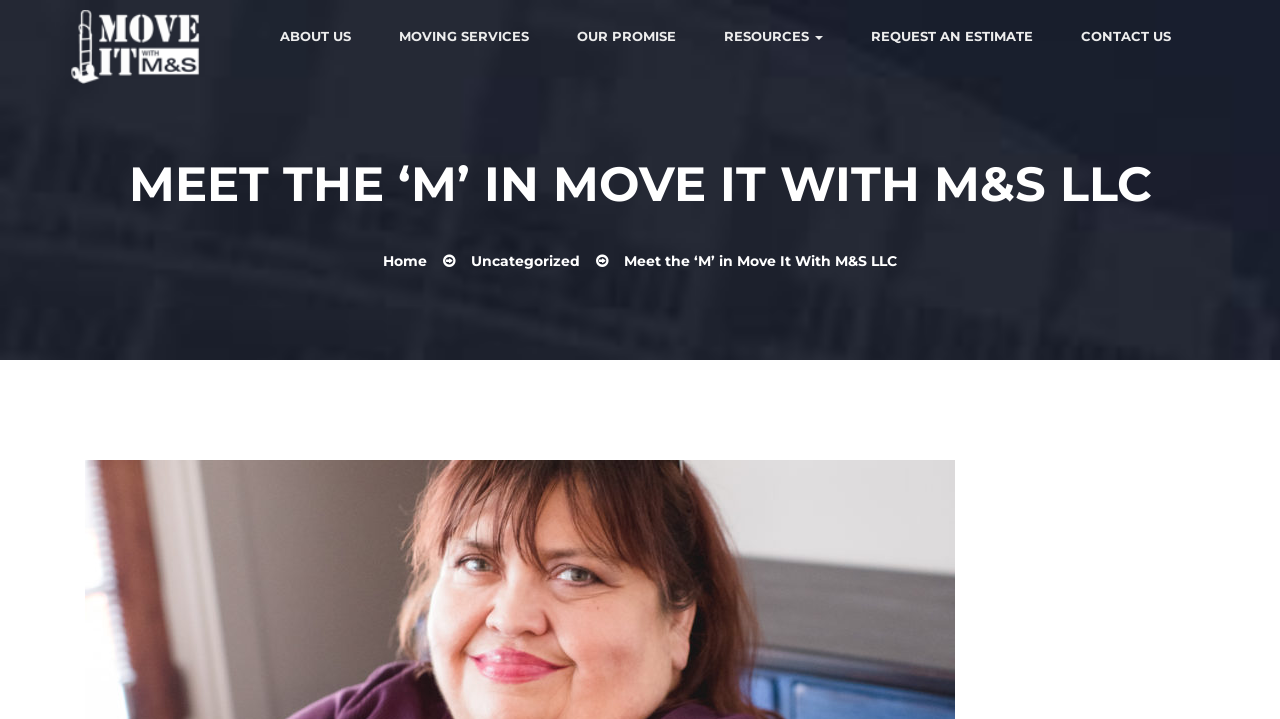Find and specify the bounding box coordinates that correspond to the clickable region for the instruction: "view moving services".

[0.295, 0.014, 0.43, 0.086]